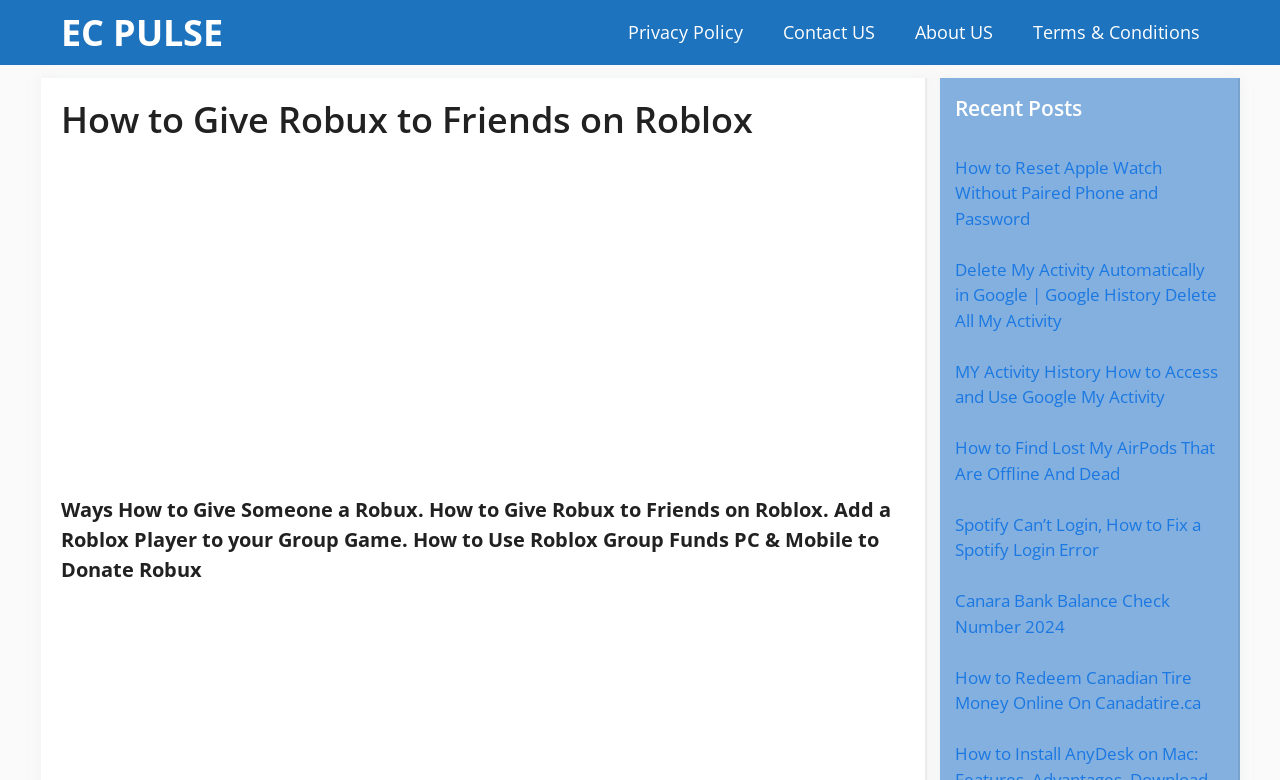Could you please study the image and provide a detailed answer to the question:
What is the purpose of the webpage?

Based on the webpage content, it appears that the purpose of the webpage is to provide instructions on how to give Robux to friends on Roblox, including adding a Roblox player to a group game and using Roblox group funds to donate Robux.